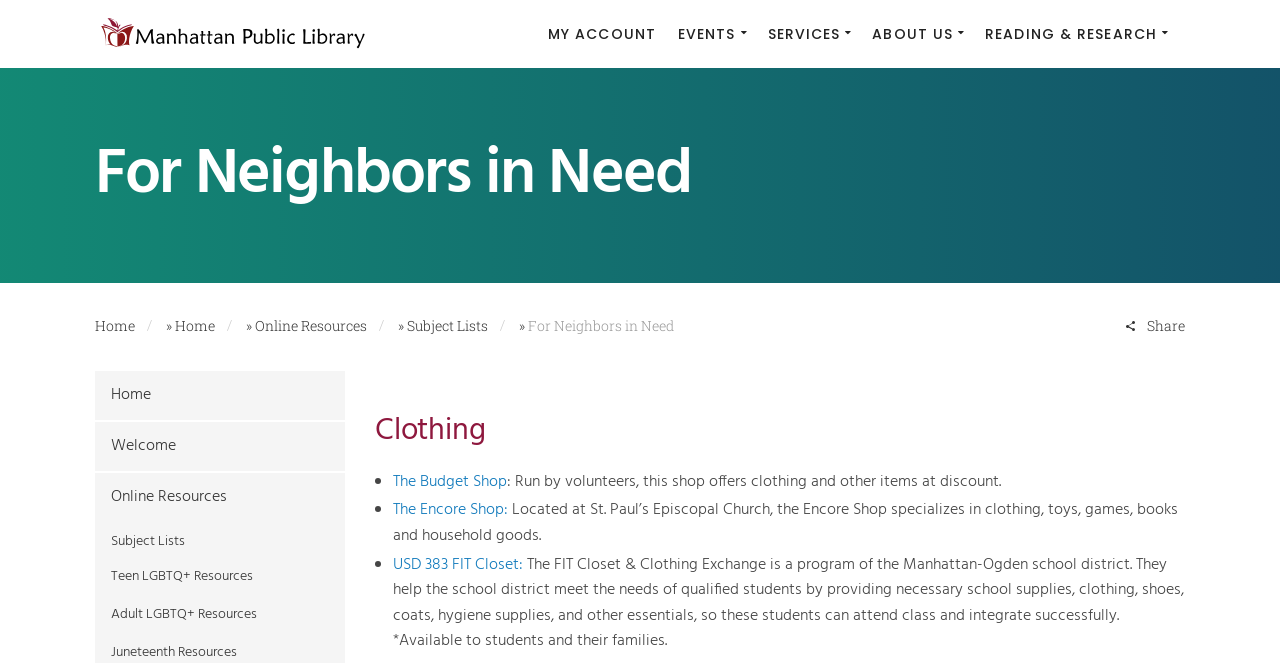Provide a short answer using a single word or phrase for the following question: 
What is the name of the shop run by volunteers?

The Budget Shop